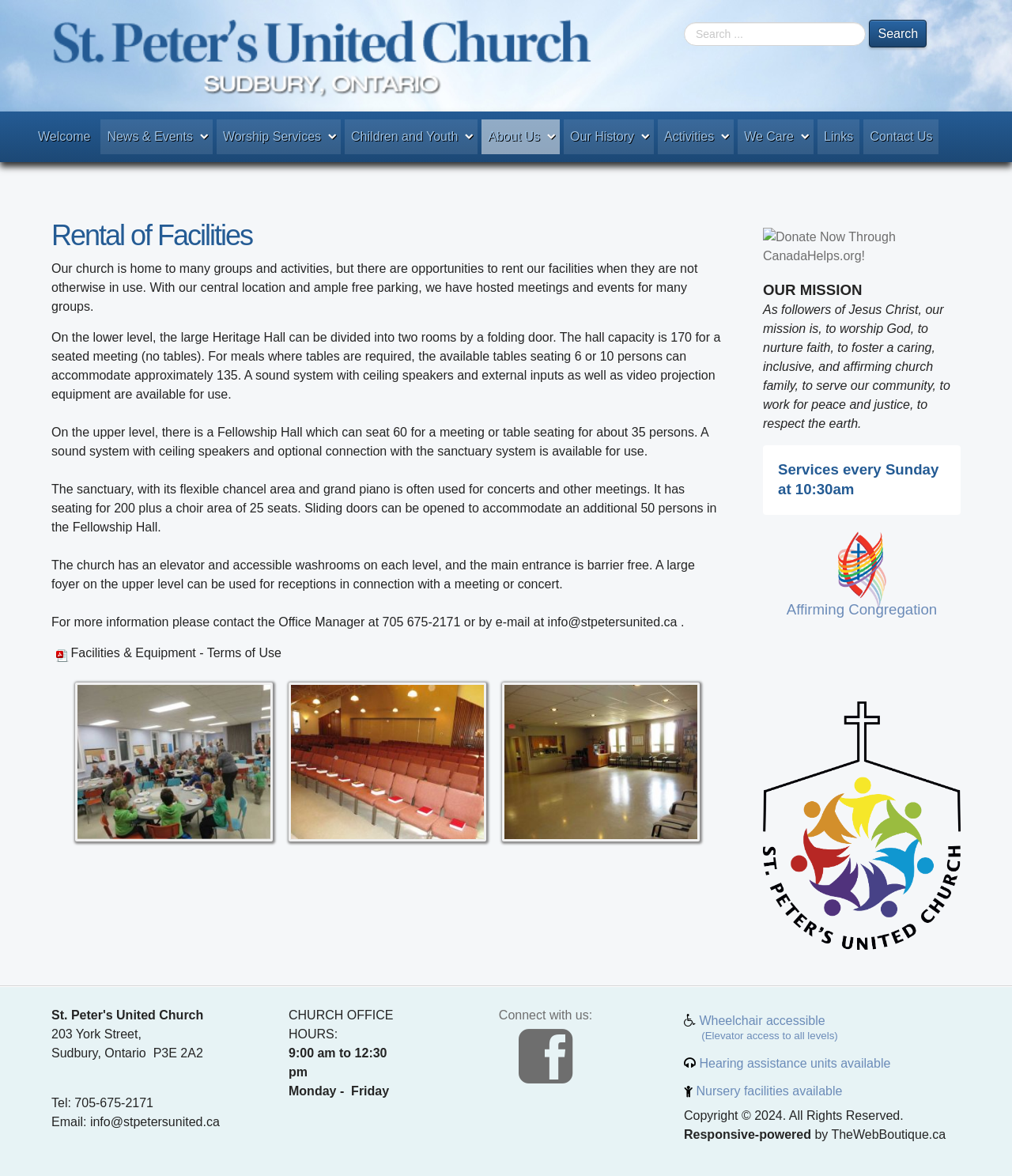Find the bounding box coordinates of the area that needs to be clicked in order to achieve the following instruction: "Search for something". The coordinates should be specified as four float numbers between 0 and 1, i.e., [left, top, right, bottom].

[0.676, 0.017, 0.949, 0.04]